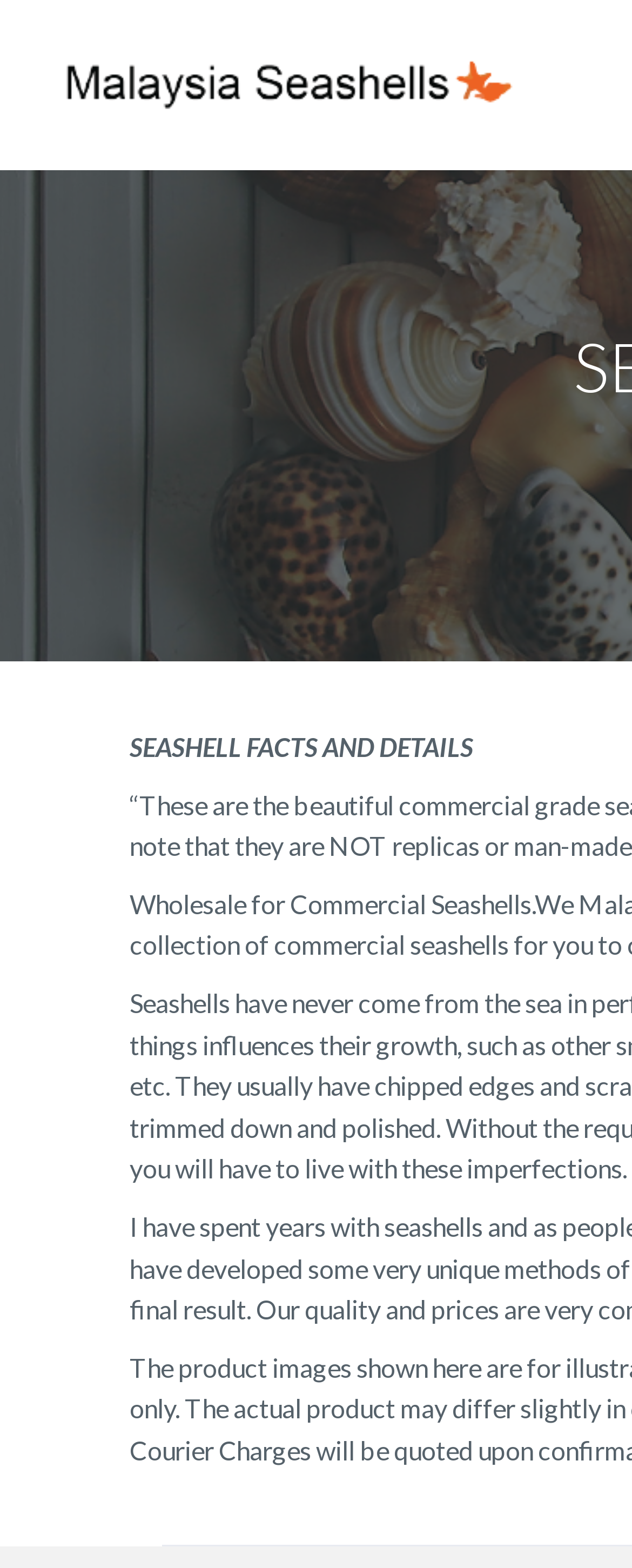Can you extract the headline from the webpage for me?

SEASHELL FACTS AND DETAILS